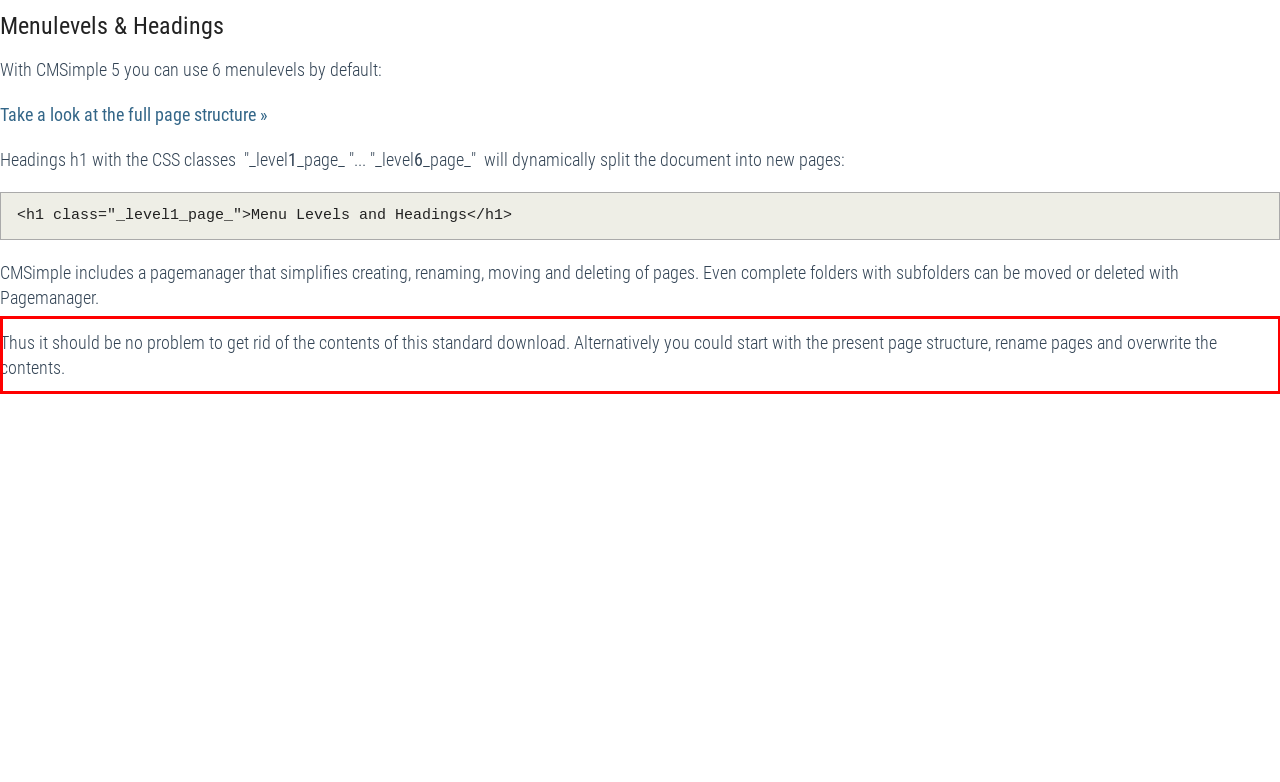You are presented with a screenshot containing a red rectangle. Extract the text found inside this red bounding box.

Thus it should be no problem to get rid of the contents of this standard download. Alternatively you could start with the present page structure, rename pages and overwrite the contents.